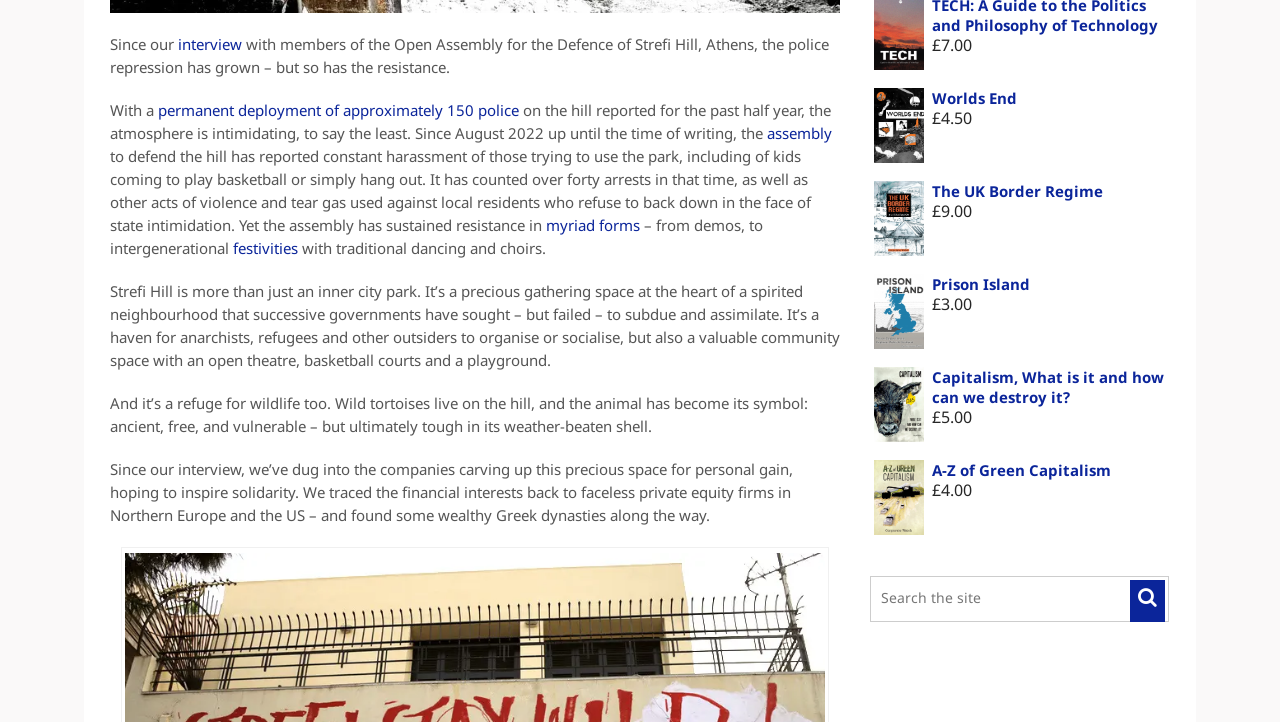Locate the bounding box of the user interface element based on this description: "Prison Island".

[0.68, 0.38, 0.914, 0.407]